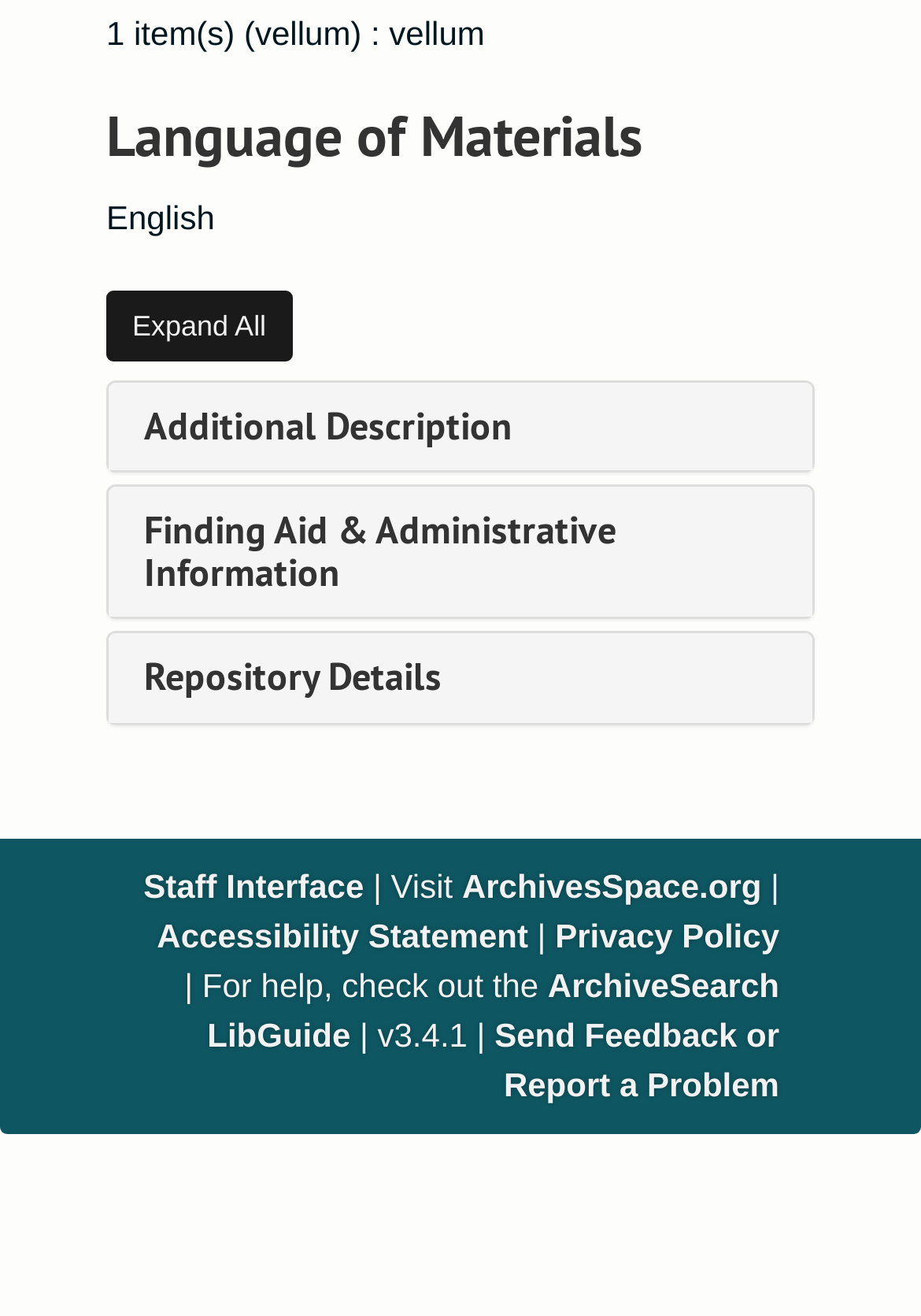Show me the bounding box coordinates of the clickable region to achieve the task as per the instruction: "Check out the ArchiveSearch LibGuide".

[0.225, 0.734, 0.846, 0.801]